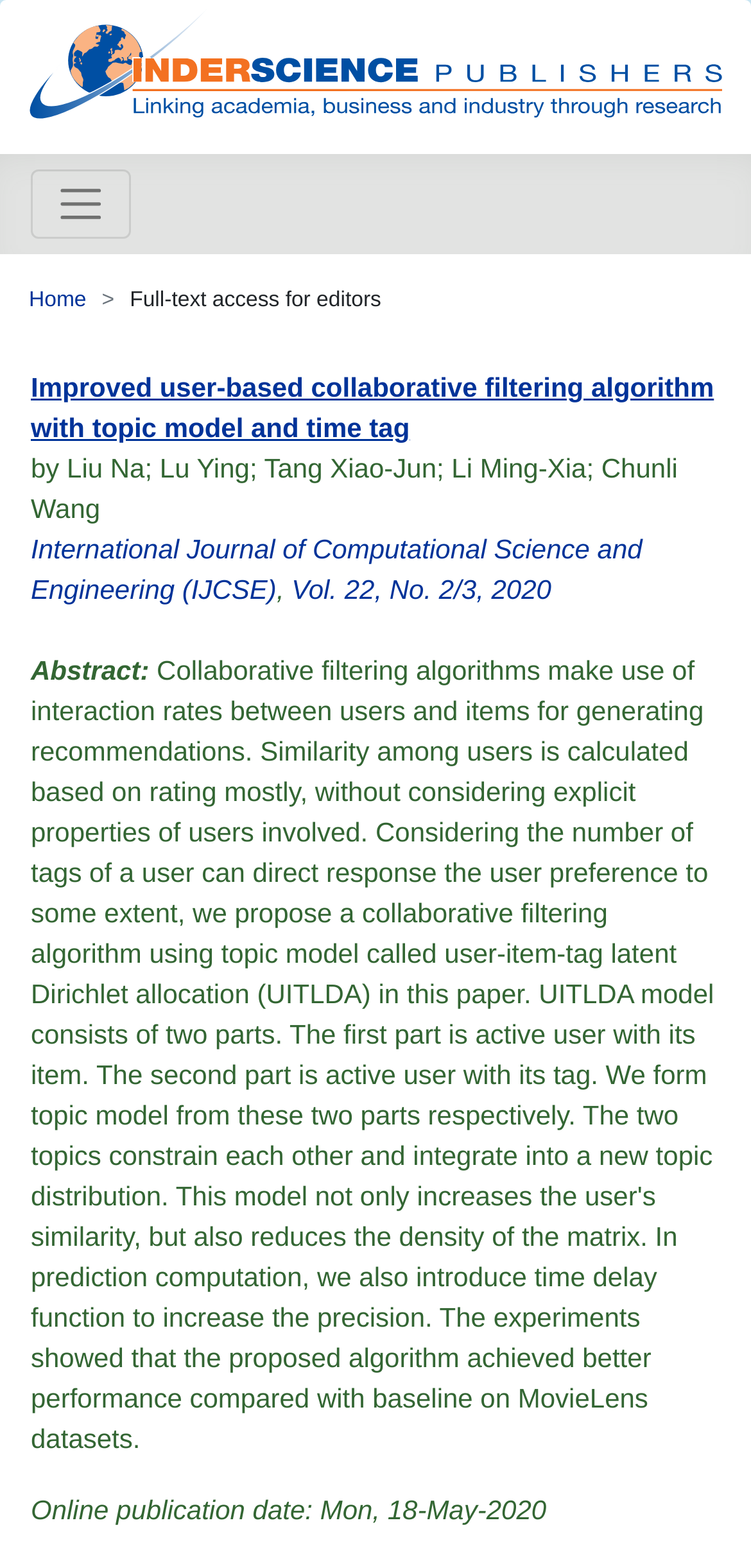Please analyze the image and give a detailed answer to the question:
In which journal is the article published?

I found a link with the text 'International Journal of Computational Science and Engineering (IJCSE)' which appears to be the journal where the article is published.